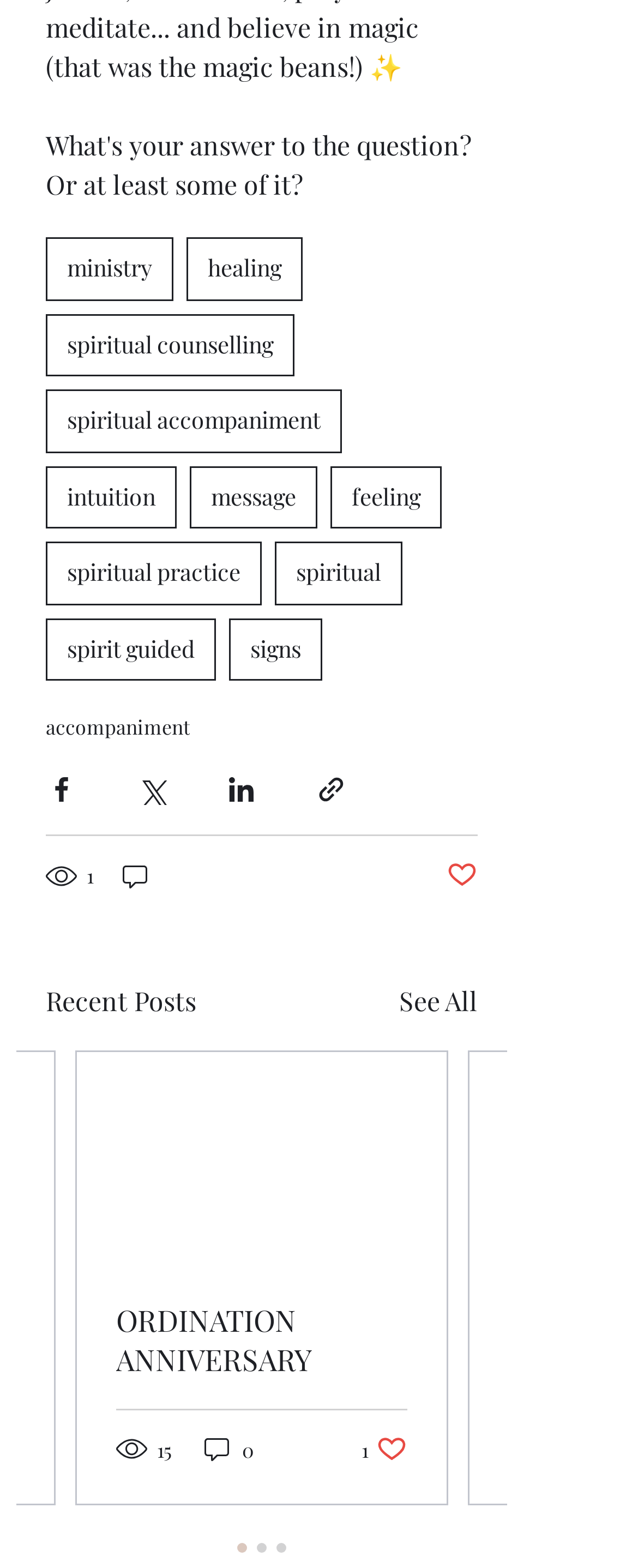Provide the bounding box coordinates of the HTML element described by the text: "Simon Leadbetter". The coordinates should be in the format [left, top, right, bottom] with values between 0 and 1.

None